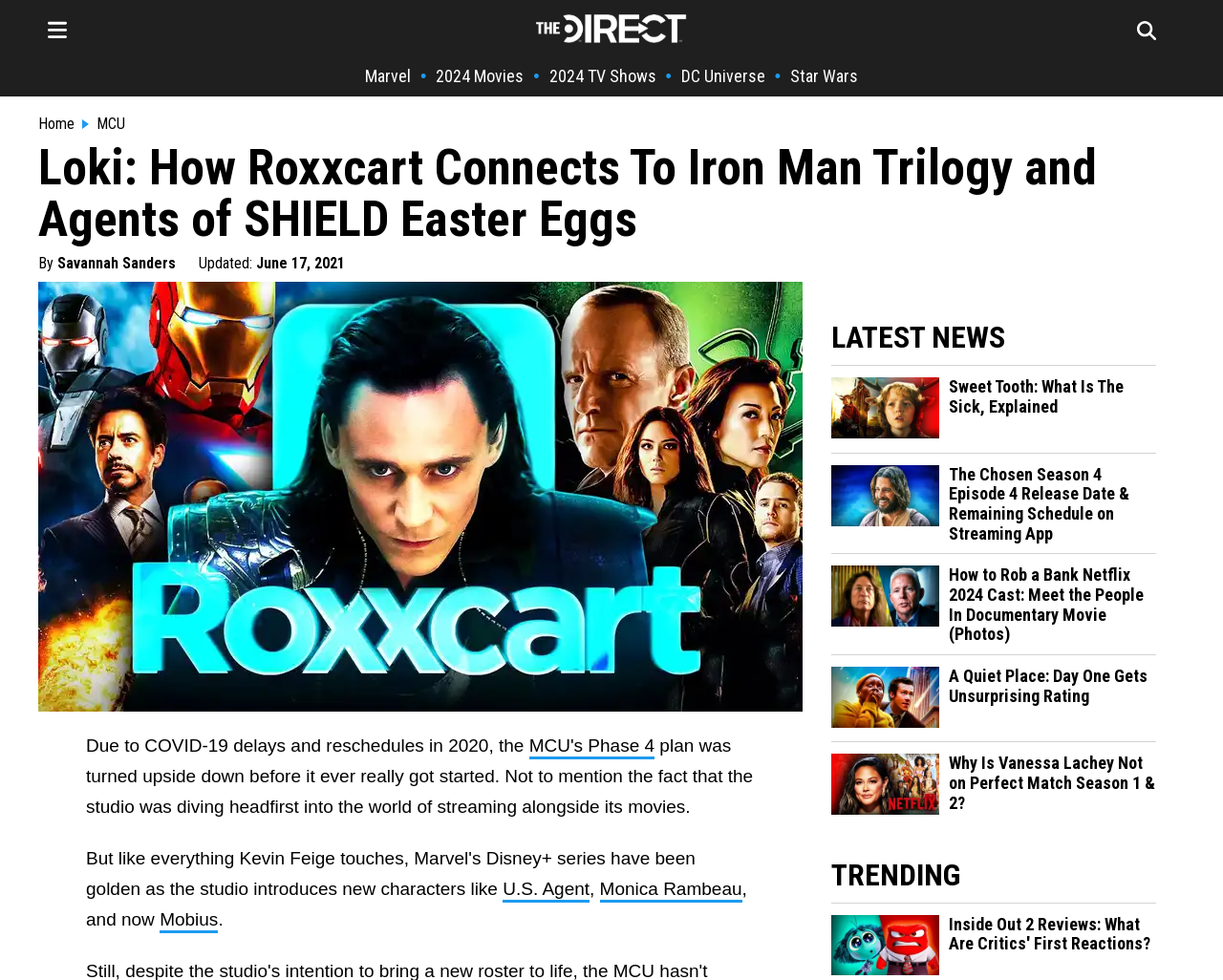What is the name of the author of the article?
Based on the image, give a one-word or short phrase answer.

Savannah Sanders